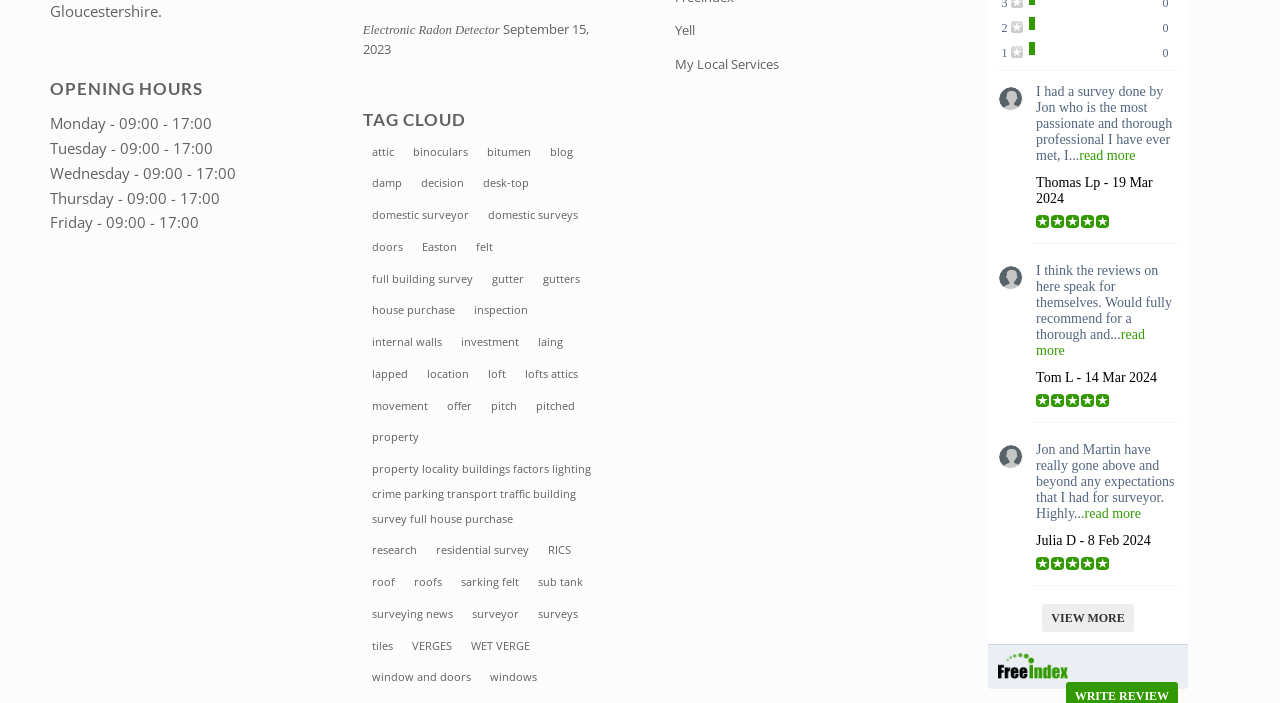Provide the bounding box coordinates, formatted as (top-left x, top-left y, bottom-right x, bottom-right y), with all values being floating point numbers between 0 and 1. Identify the bounding box of the UI element that matches the description: pitched

[0.411, 0.556, 0.456, 0.6]